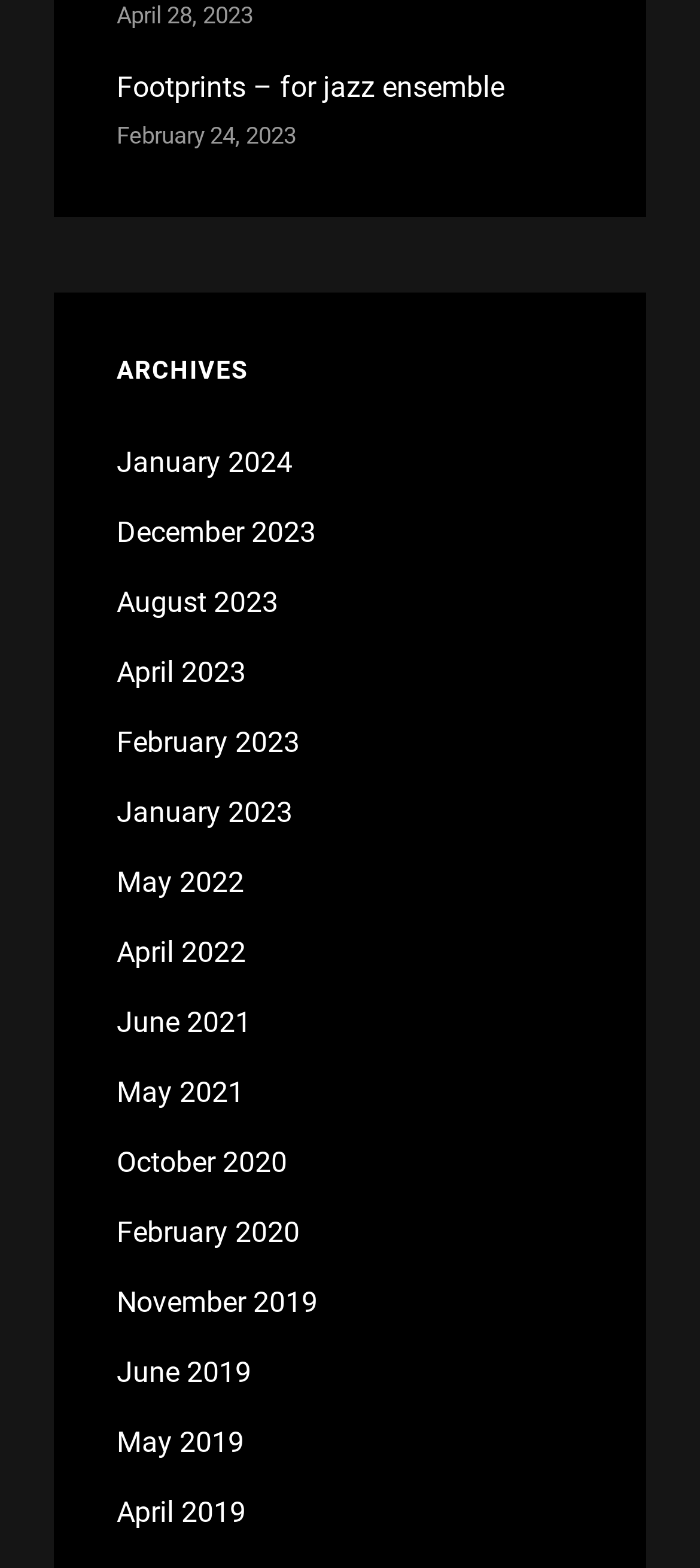Find the bounding box coordinates of the area that needs to be clicked in order to achieve the following instruction: "Make a donation". The coordinates should be specified as four float numbers between 0 and 1, i.e., [left, top, right, bottom].

None